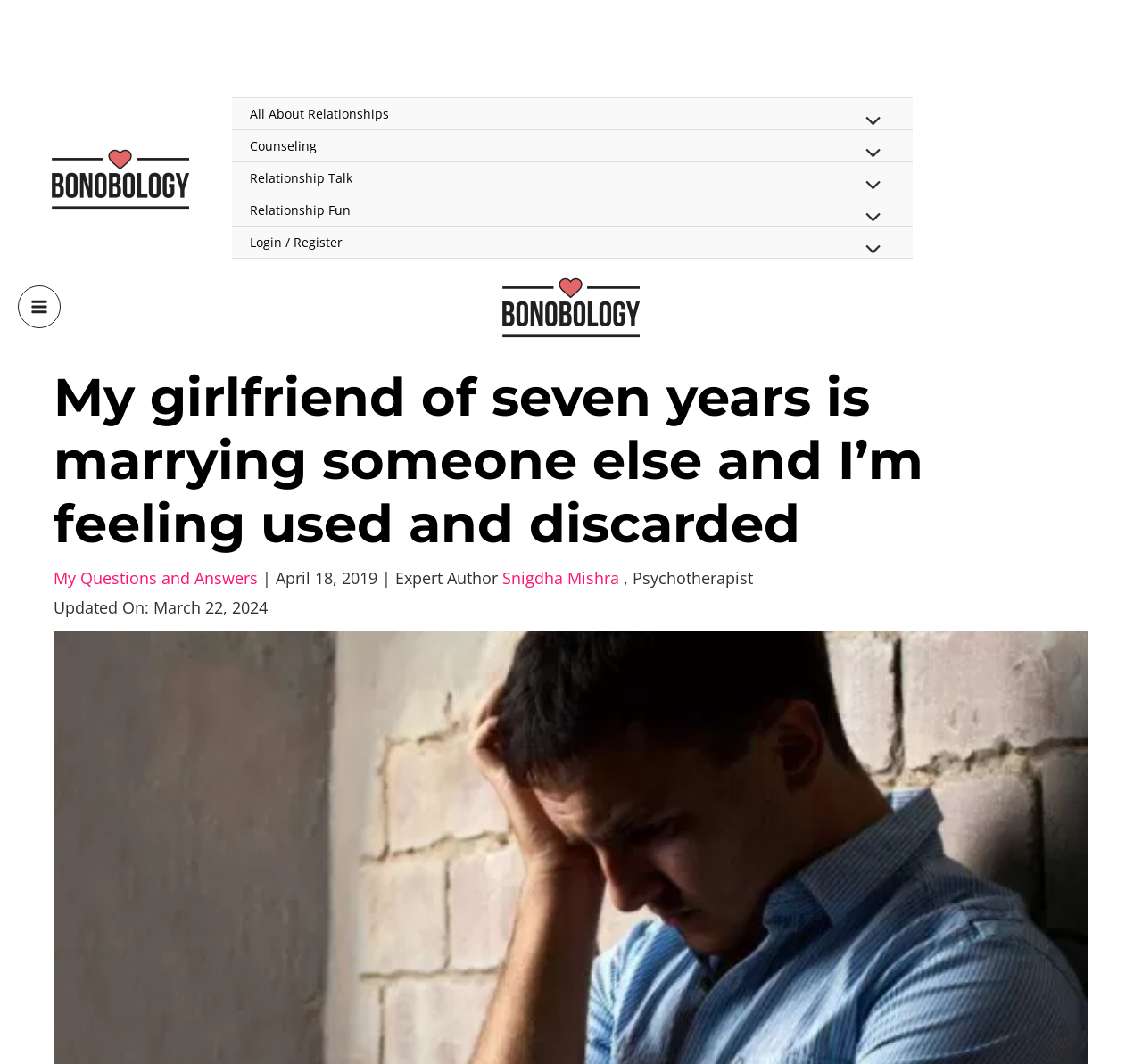What is the date of the article update?
Refer to the image and give a detailed response to the question.

I obtained the answer by looking at the 'Updated On' section, which displays the date 'March 22, 2024'.